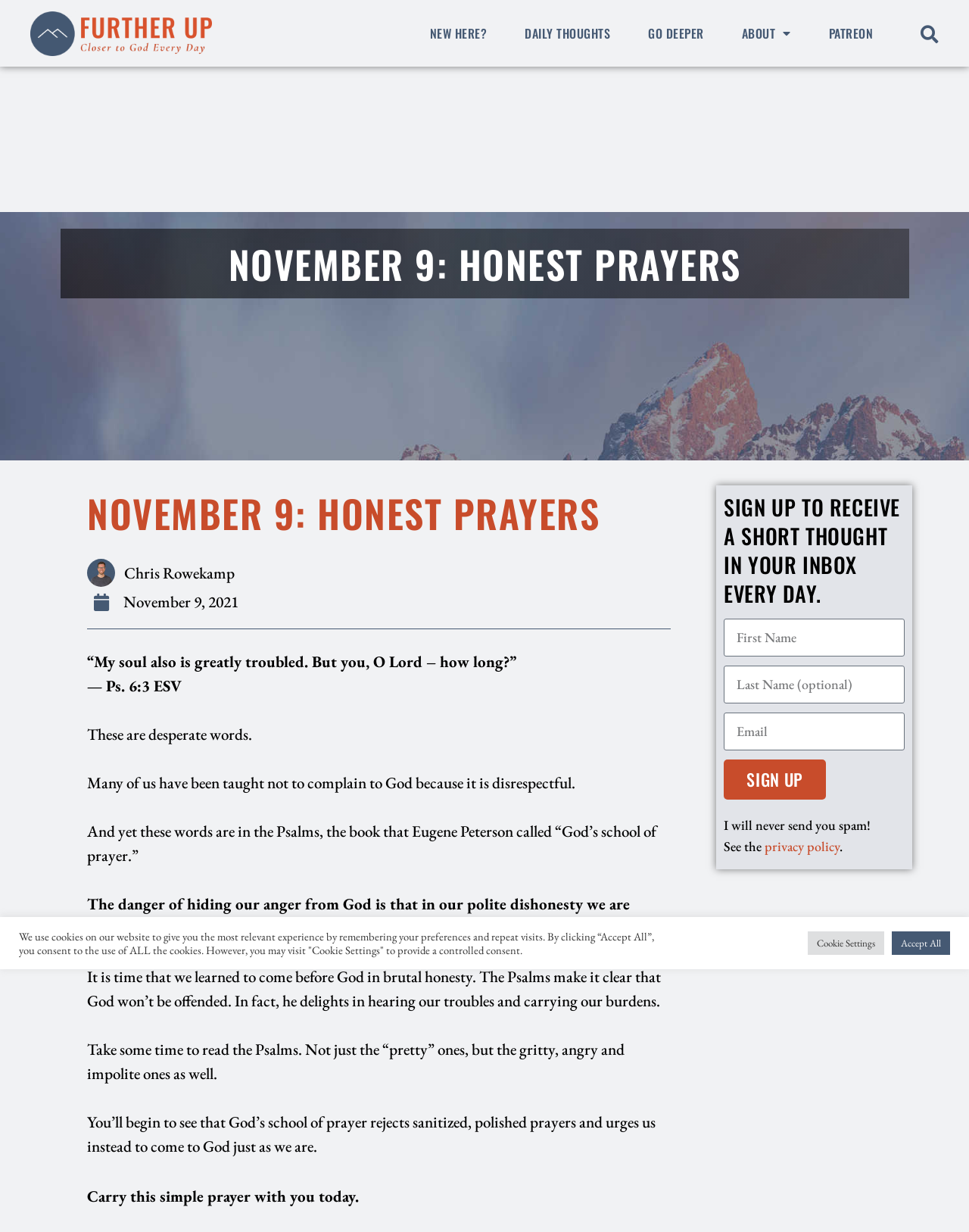Find and specify the bounding box coordinates that correspond to the clickable region for the instruction: "Enter your email address".

[0.747, 0.579, 0.934, 0.609]